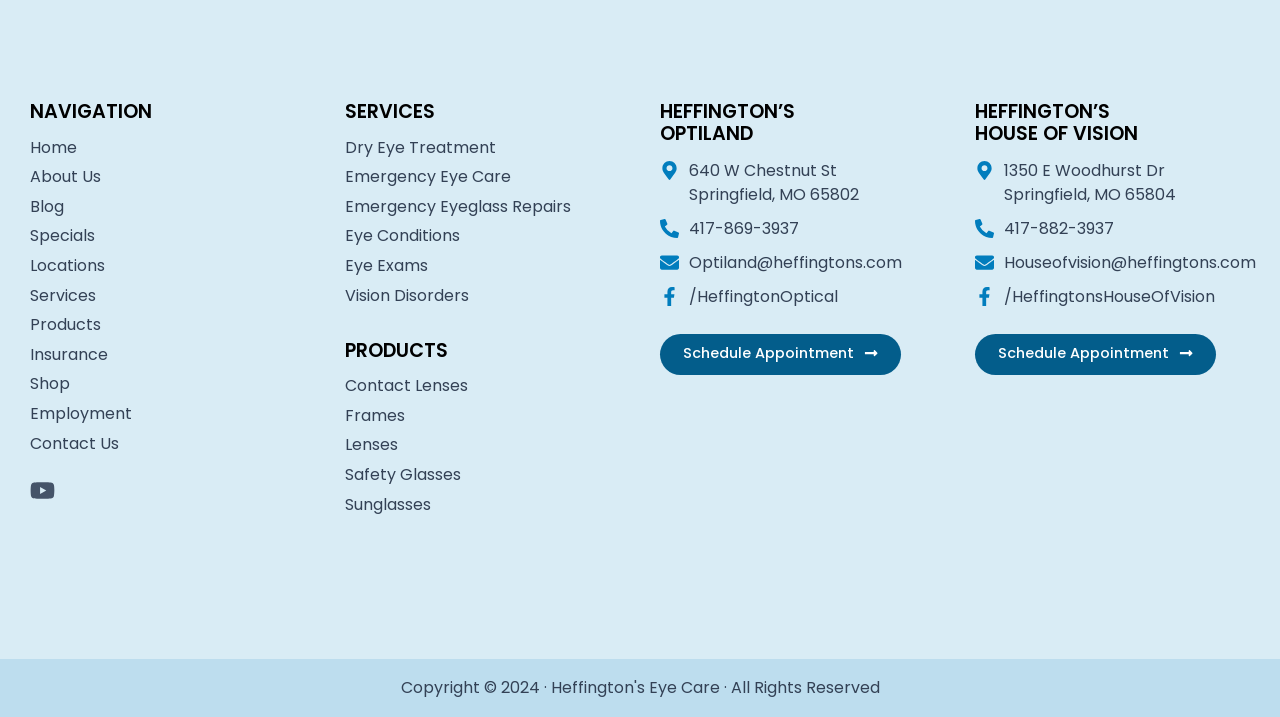Specify the bounding box coordinates of the area to click in order to execute this command: 'Schedule an appointment at 'Heffington’s HOUSE OF VISION''. The coordinates should consist of four float numbers ranging from 0 to 1, and should be formatted as [left, top, right, bottom].

[0.762, 0.465, 0.95, 0.522]